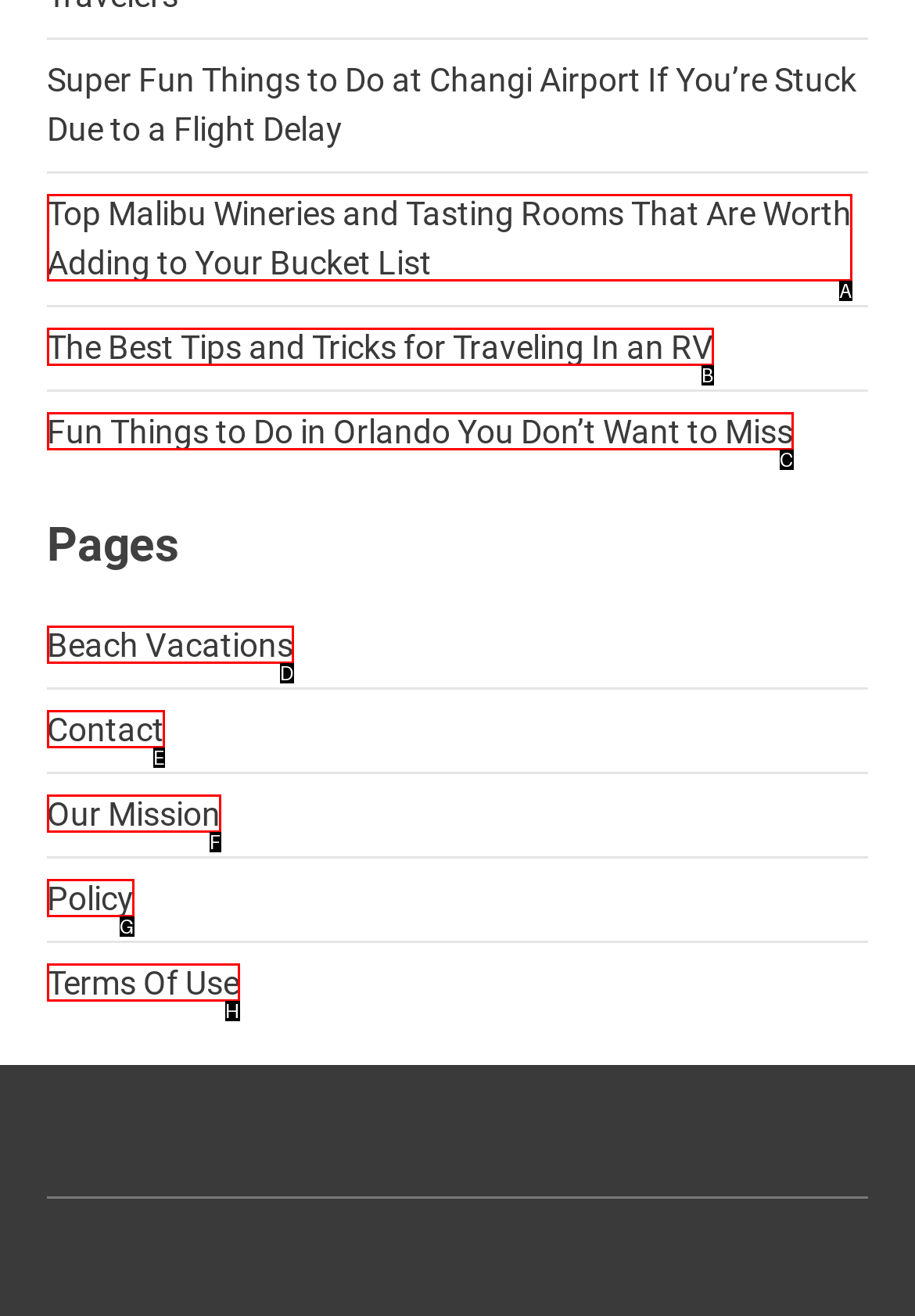Determine the UI element that matches the description: Terms Of Use
Answer with the letter from the given choices.

H